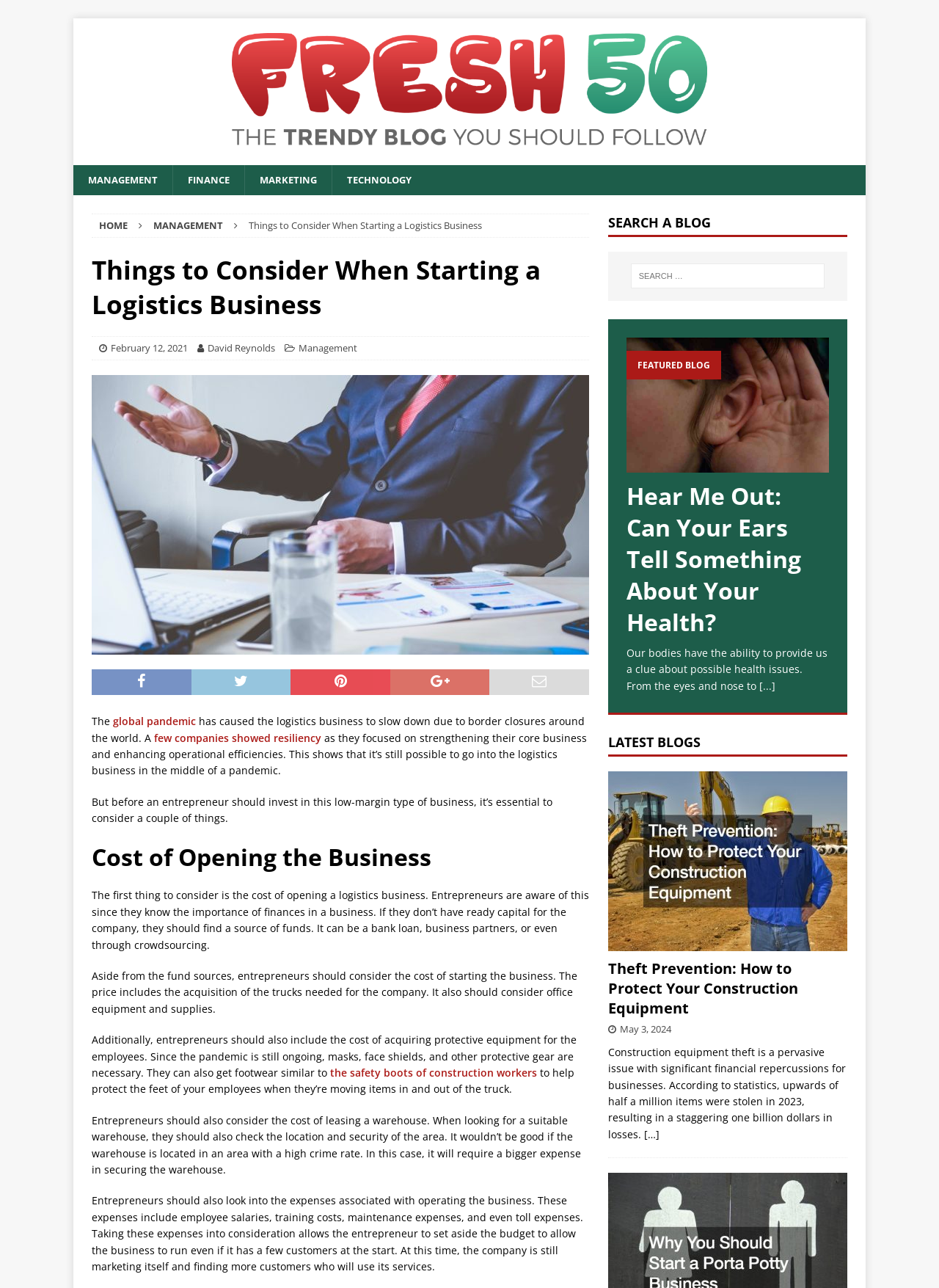Indicate the bounding box coordinates of the clickable region to achieve the following instruction: "View the 'Girl's Ear' image."

[0.667, 0.262, 0.883, 0.367]